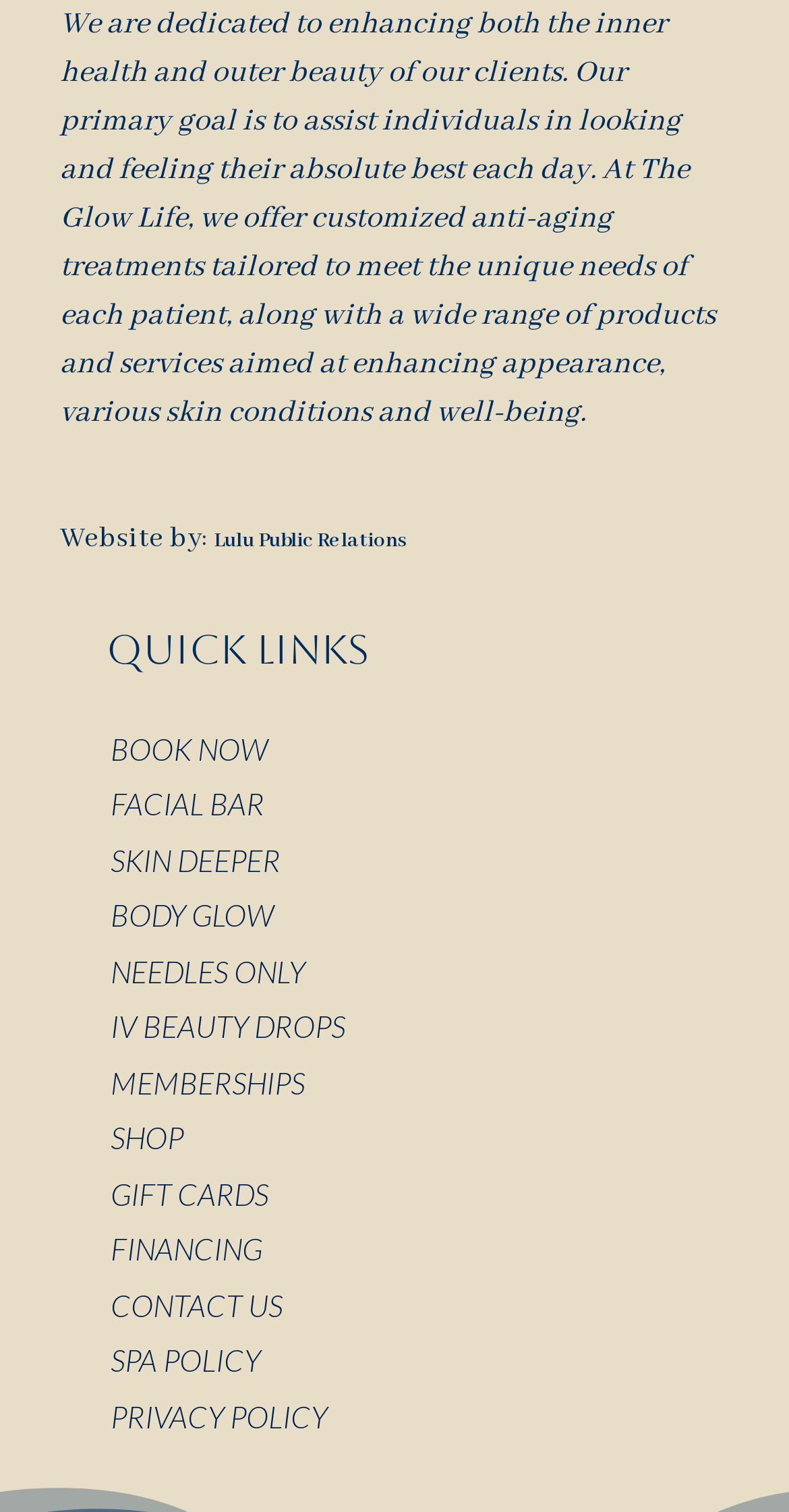Determine the bounding box coordinates for the area that needs to be clicked to fulfill this task: "View Texas Cannabis Information Portal". The coordinates must be given as four float numbers between 0 and 1, i.e., [left, top, right, bottom].

None